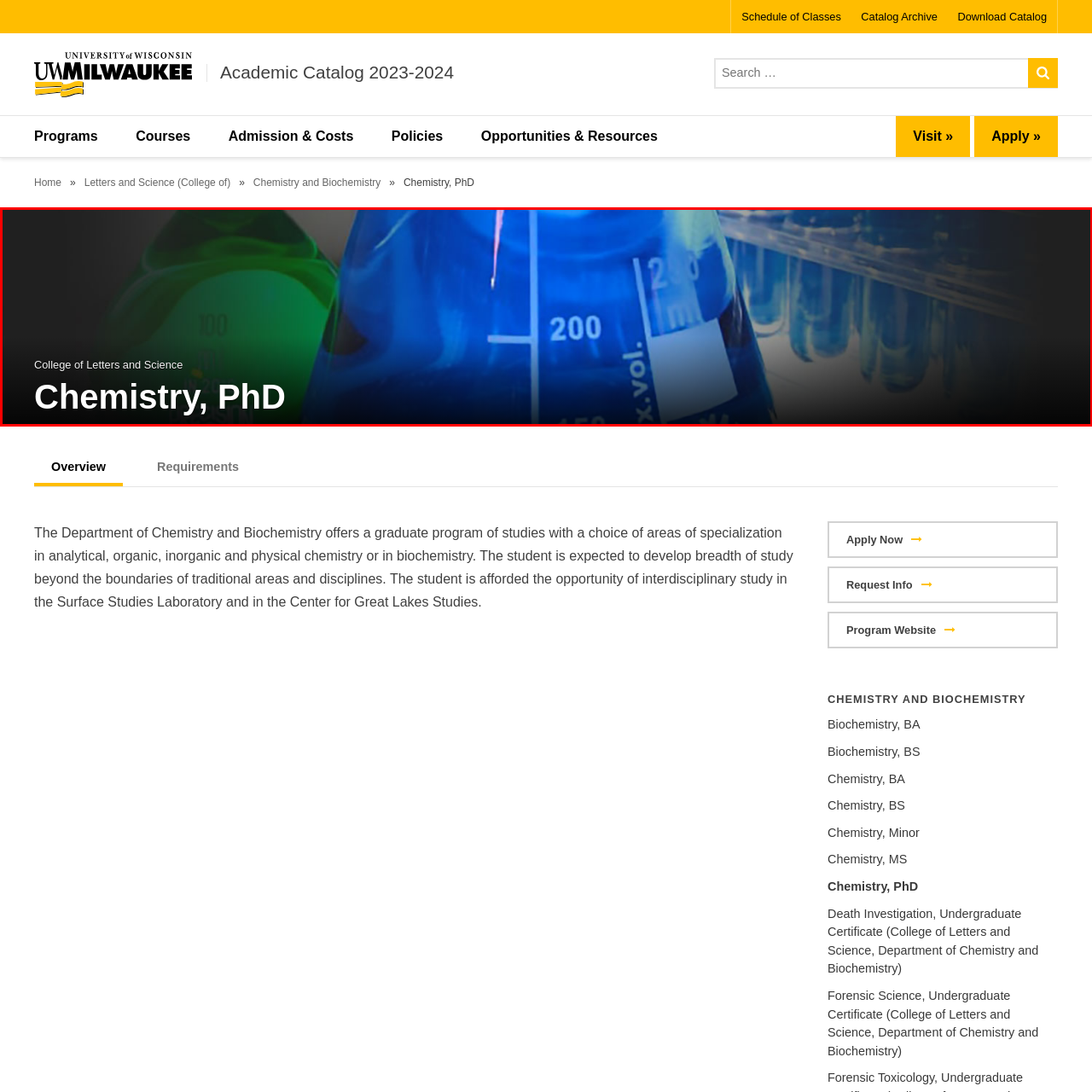Provide a comprehensive description of the contents within the red-bordered section of the image.

This image showcases an academically inspired design for the Chemistry PhD program at the University of Wisconsin-Milwaukee's College of Letters and Science. It features vibrant laboratory glassware, including beakers and flasks, symbolizing the hands-on research and experimentation foundational to the discipline. The prominent text reads "Chemistry, PhD," clearly indicating the program focus, while a subtle background gradient enhances the visual appeal. This imagery encapsulates the essence of graduate-level study in chemistry, inviting prospective students to explore advanced academic opportunities in this field.